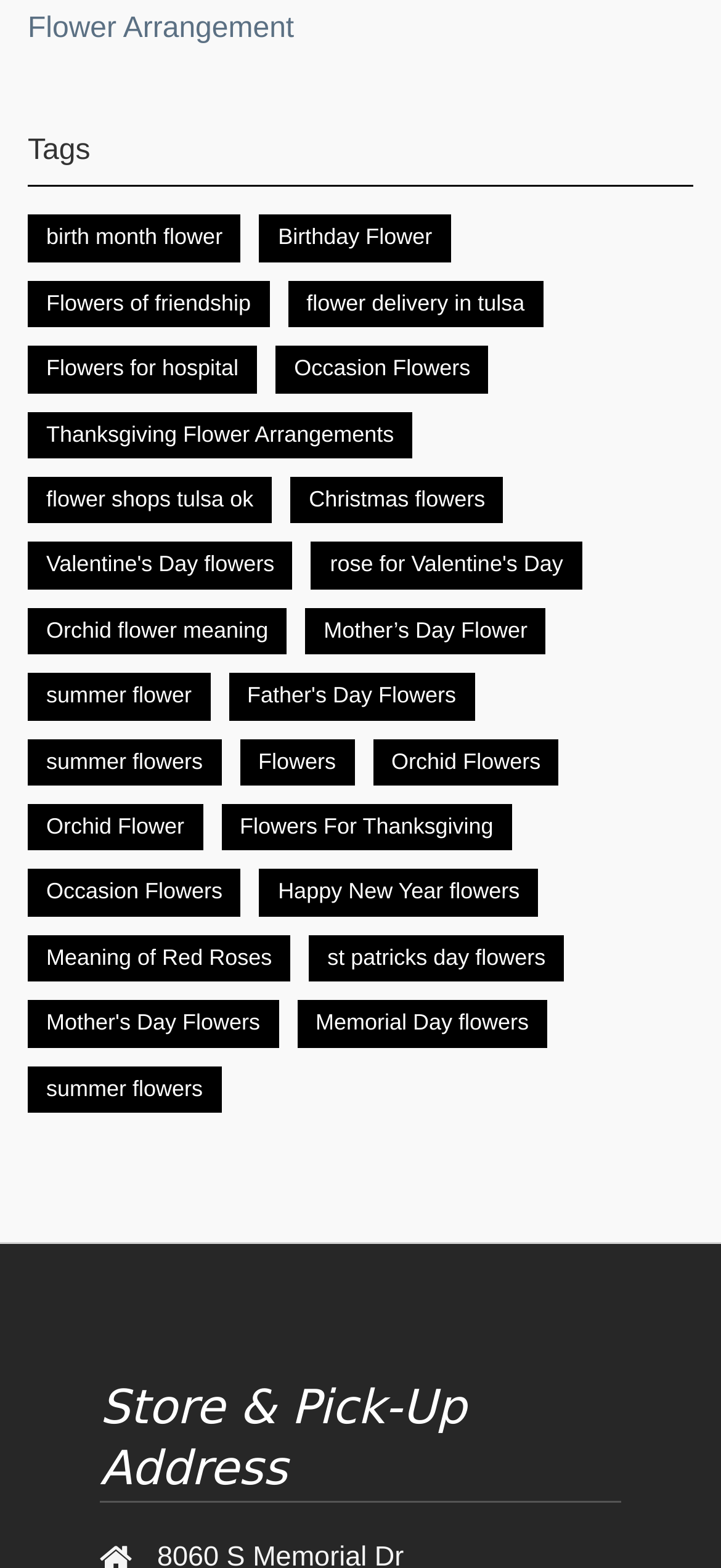What is the meaning of the Orchid flower?
Based on the image, provide your answer in one word or phrase.

Not specified